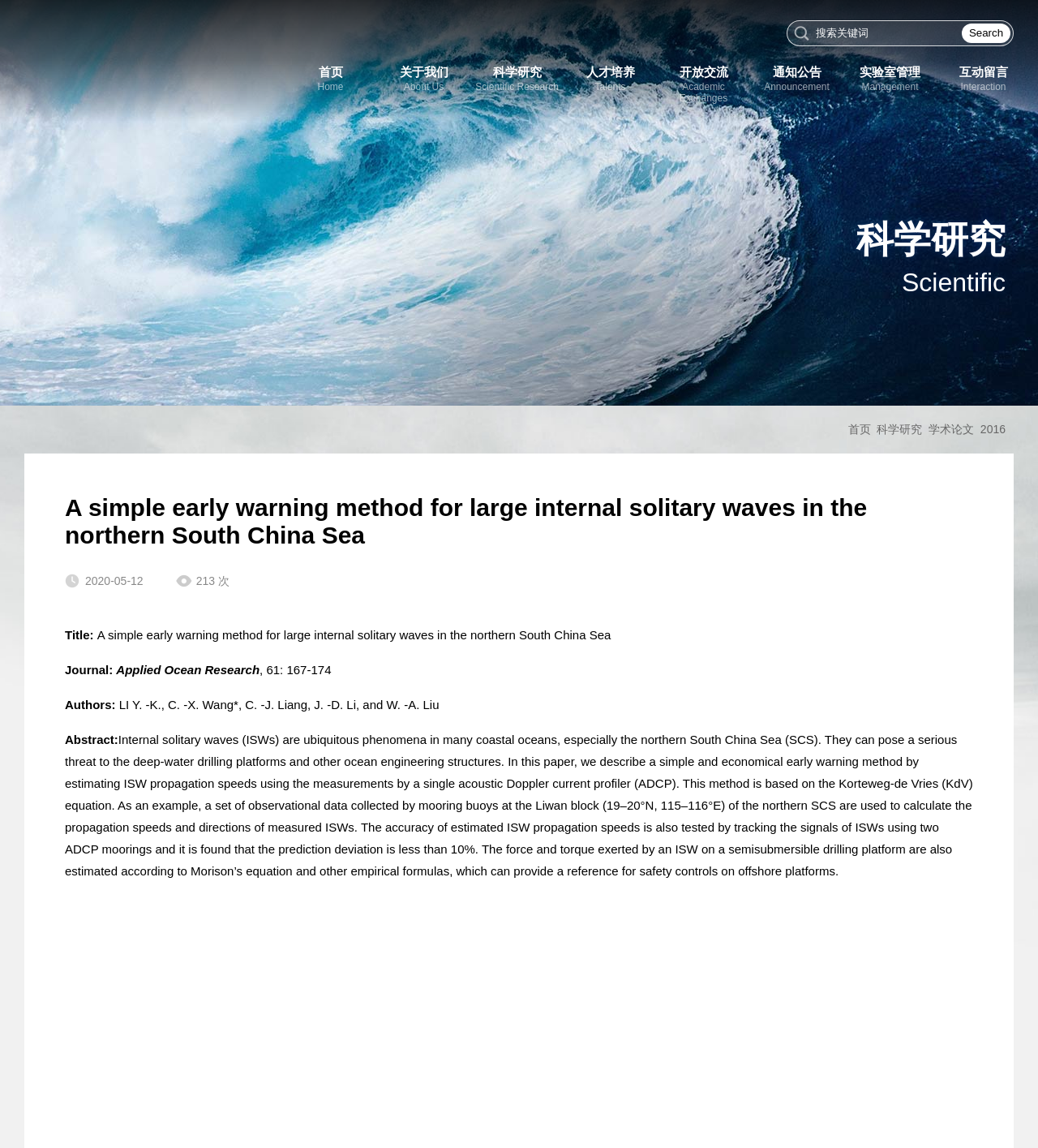Generate a comprehensive description of the contents of the webpage.

This webpage appears to be a research paper or article webpage, with a focus on a specific scientific study. At the top of the page, there is a navigation menu with multiple links, including "首页 Home", "关于我们 About Us", "科学研究 Scientific Research", and others. These links are arranged horizontally and take up about a quarter of the page's width.

Below the navigation menu, there is a search bar with a text box and a "Search" button. The search bar is located near the top-right corner of the page.

The main content of the page is divided into two sections. On the left side, there is a heading that reads "科学研究" (Scientific Research), followed by a list of links to related topics, including "首页" (Home), "科学研究" (Scientific Research), "学术论文" (Academic Papers), and others.

On the right side, there is a detailed description of a research paper, including its title, journal, authors, and abstract. The title of the paper is "A simple early warning method for large internal solitary waves in the northern South China Sea". The abstract is a lengthy text that describes the research methodology and findings.

There are no images on this webpage, but there are several headings, links, and blocks of text that provide a clear structure to the content. The overall layout is organized and easy to follow.